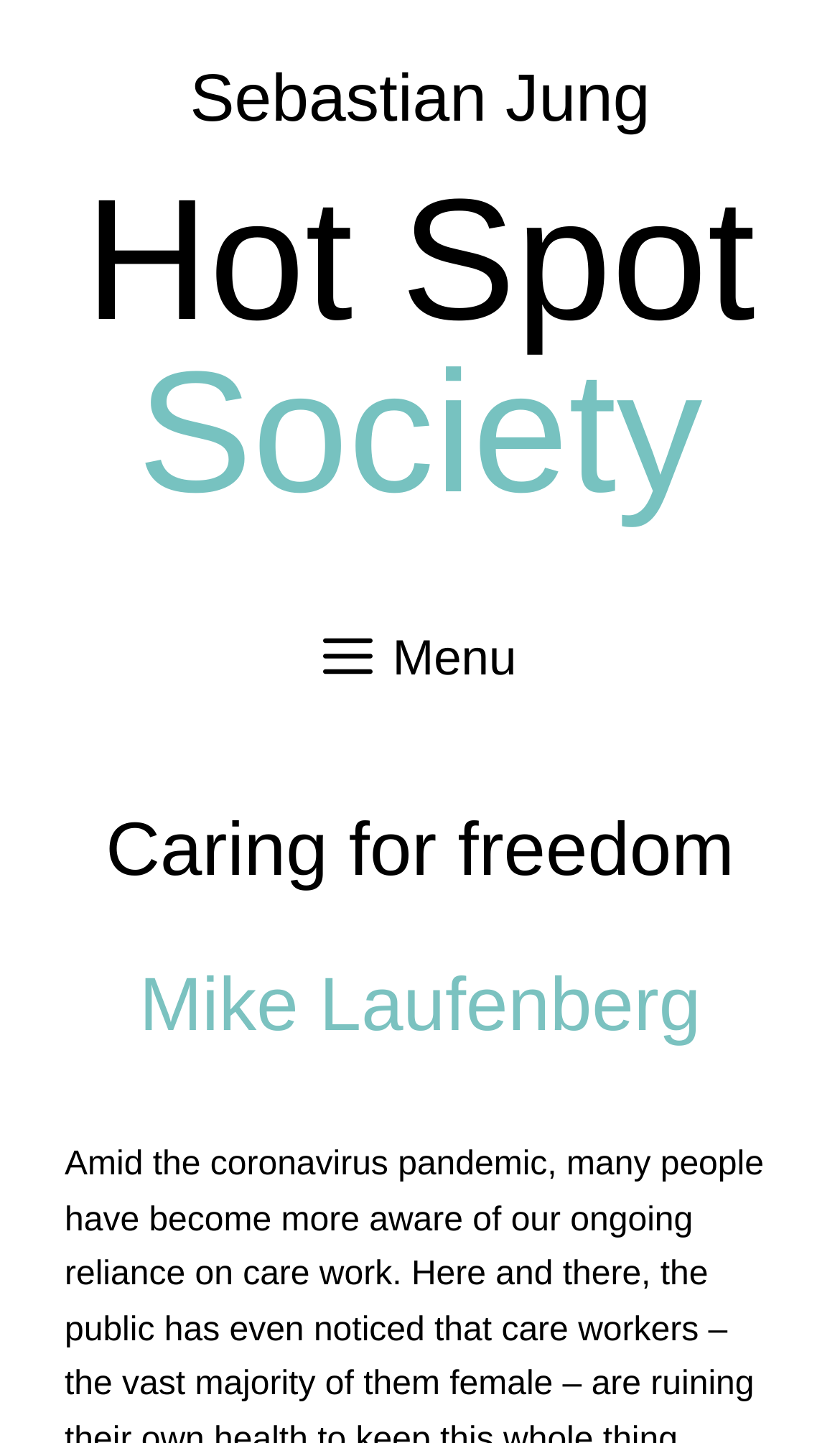Please find the bounding box coordinates (top-left x, top-left y, bottom-right x, bottom-right y) in the screenshot for the UI element described as follows: Sebastian Jung

[0.226, 0.042, 0.774, 0.094]